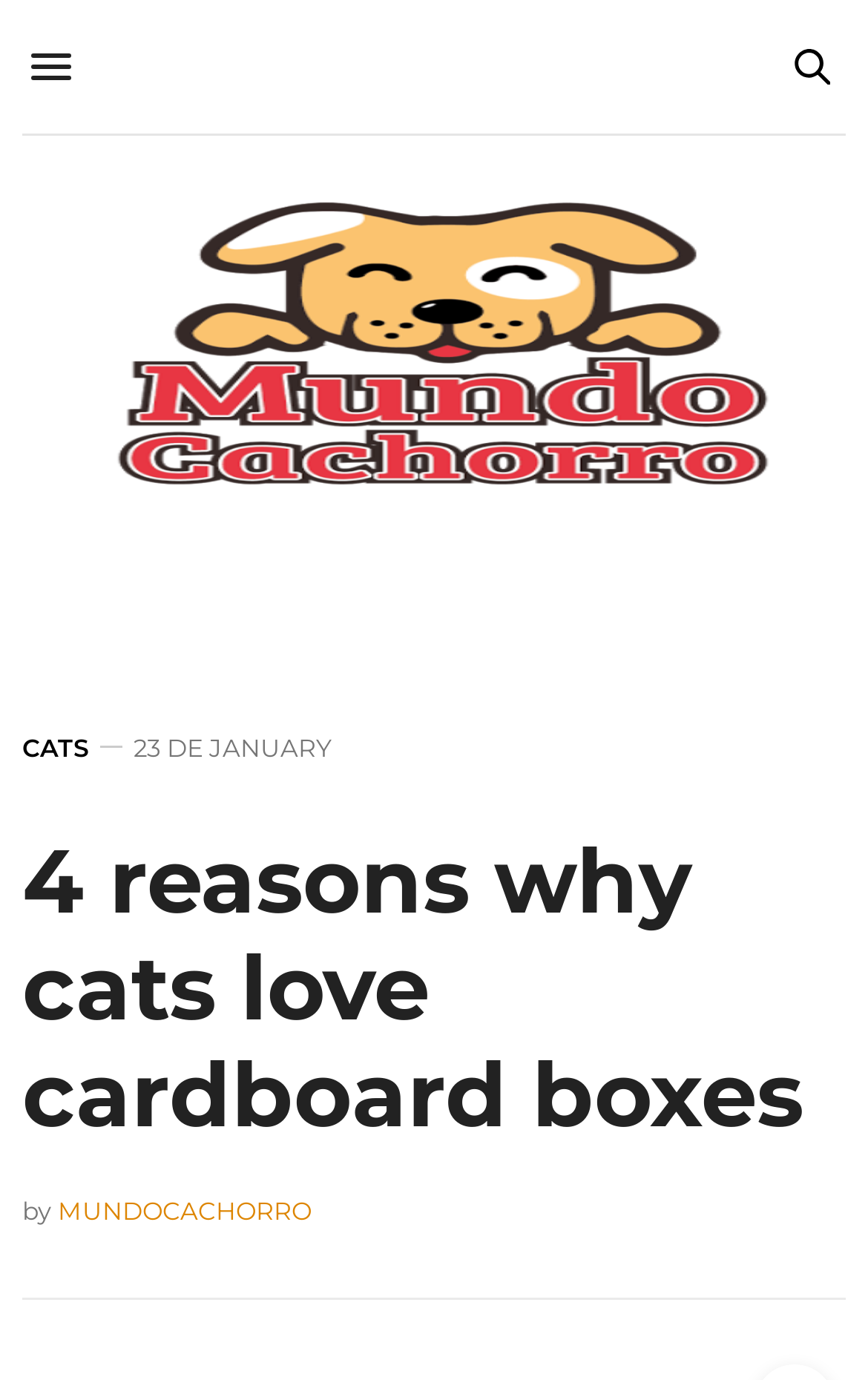Determine the main headline from the webpage and extract its text.

4 reasons why cats love cardboard boxes